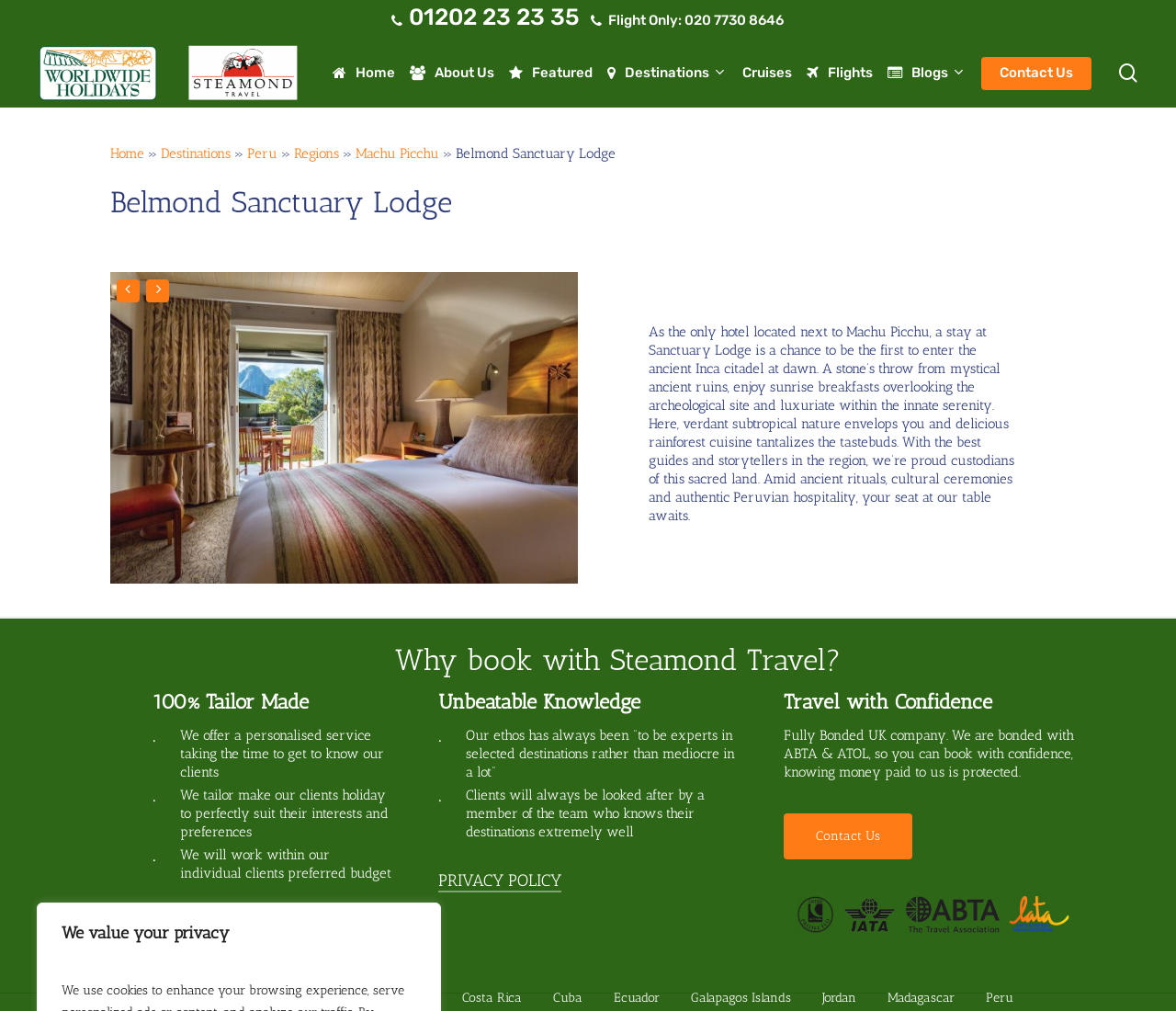Given the element description Tweet, specify the bounding box coordinates of the corresponding UI element in the format (top-left x, top-left y, bottom-right x, bottom-right y). All values must be between 0 and 1.

None